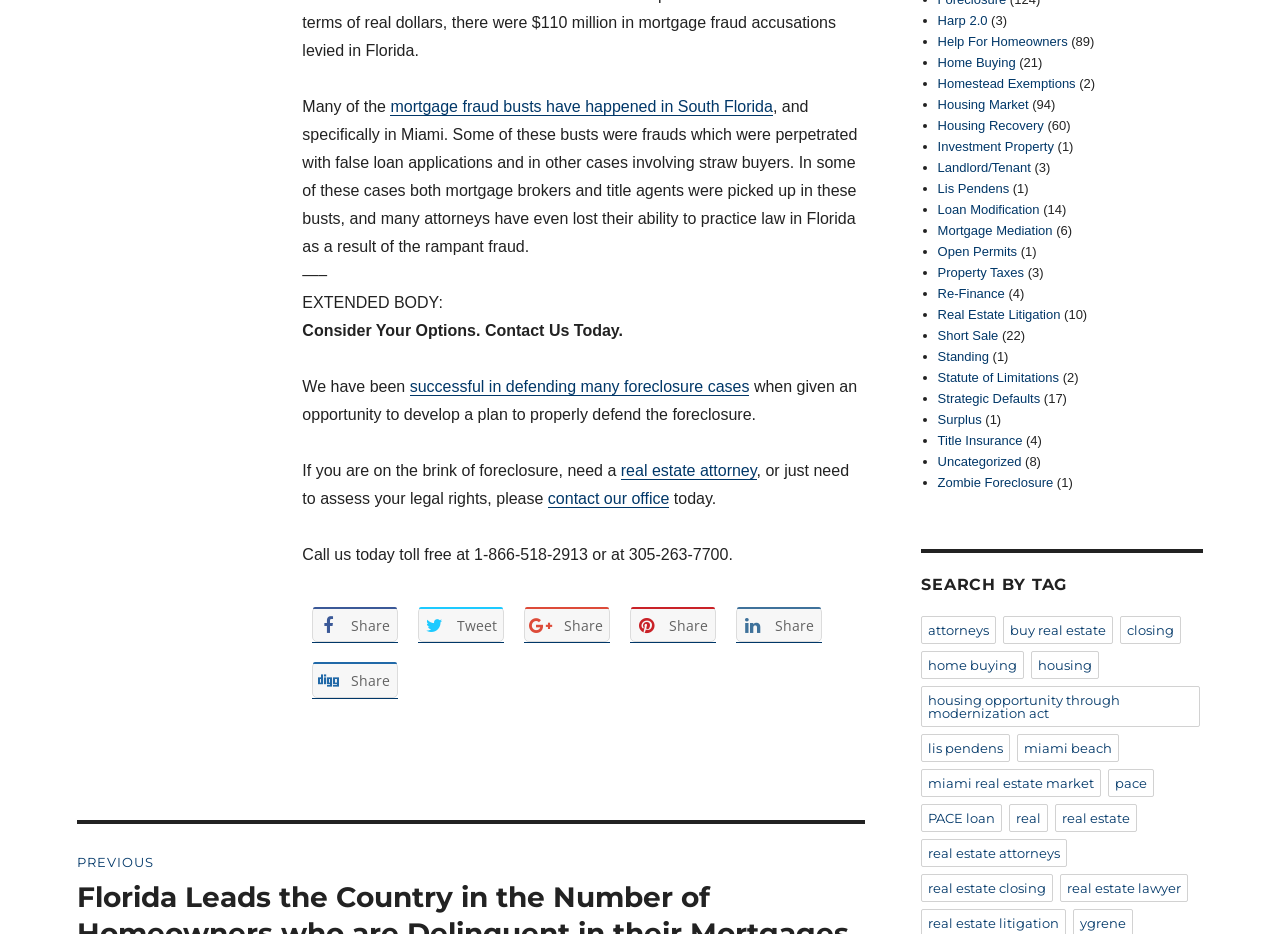Answer the question below using just one word or a short phrase: 
What is the phone number to call for toll-free?

1-866-518-2913